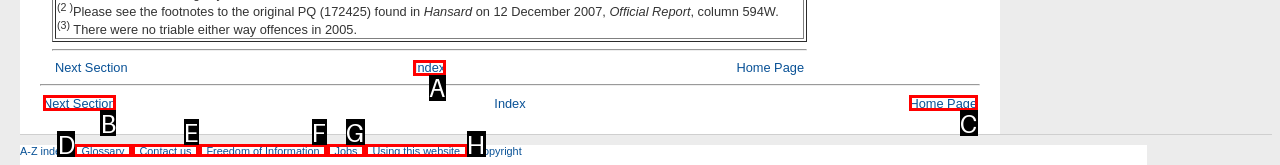Which HTML element should be clicked to complete the task: view index? Answer with the letter of the corresponding option.

A